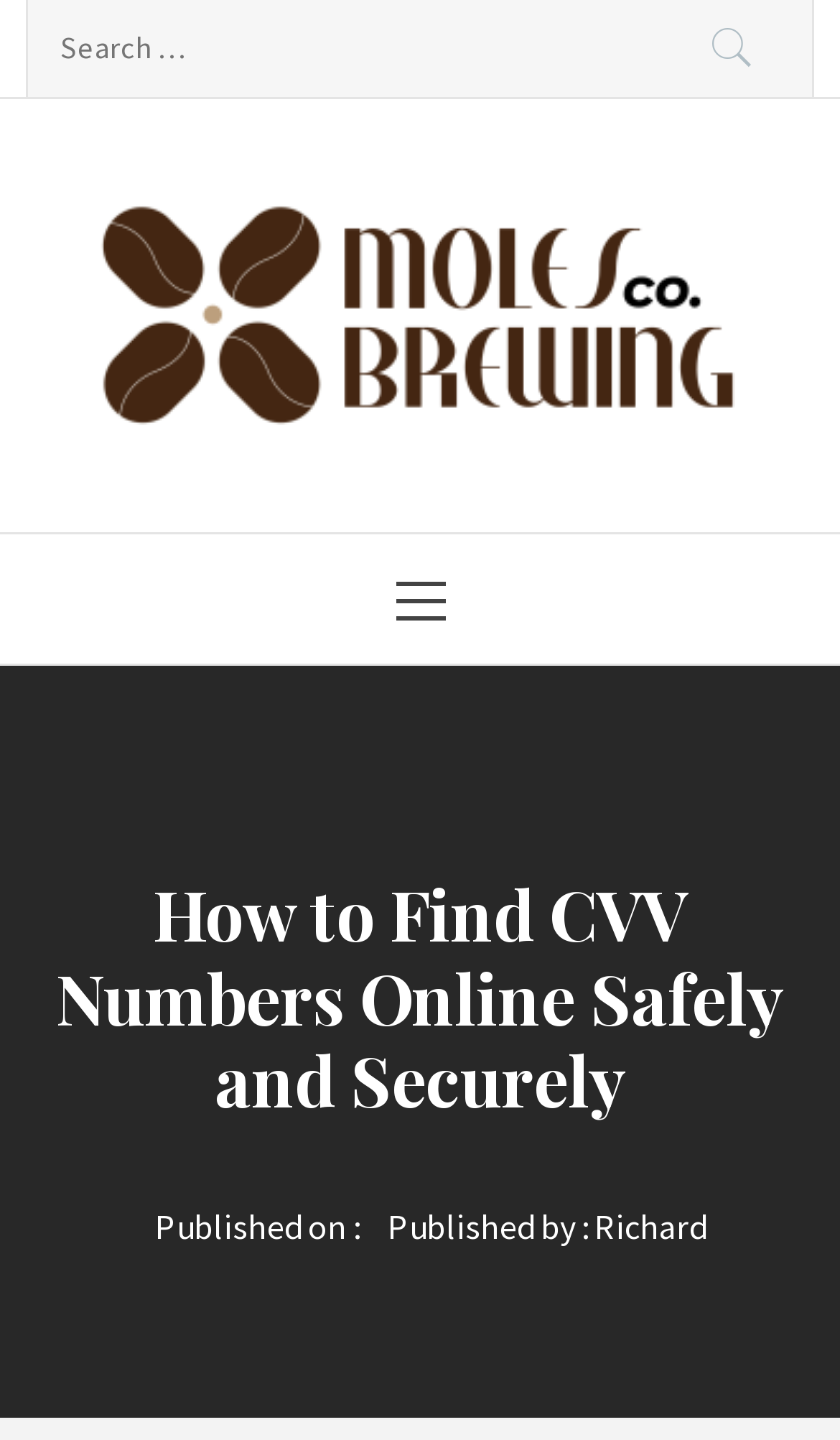Describe all the key features of the webpage in detail.

The webpage appears to be a blog post or article titled "How to Find CVV Numbers Online Safely and Securely" from Moles Brewing Co. At the top of the page, there is a search bar with a "Search for:" label and a "Search" button to the right. The search bar takes up most of the width of the page.

Below the search bar, there are two links to Moles Brewing Co, one of which is accompanied by an image. The image is positioned to the left of the links. 

Further down, there is a heading that displays the title of the article. The article's metadata is displayed below the title, including the publication date and author, Richard.

The main content of the article is not explicitly described in the accessibility tree, but it likely follows the metadata section. The meta description suggests that the article discusses the risks of online shopping and the importance of being cautious when sharing personal information.